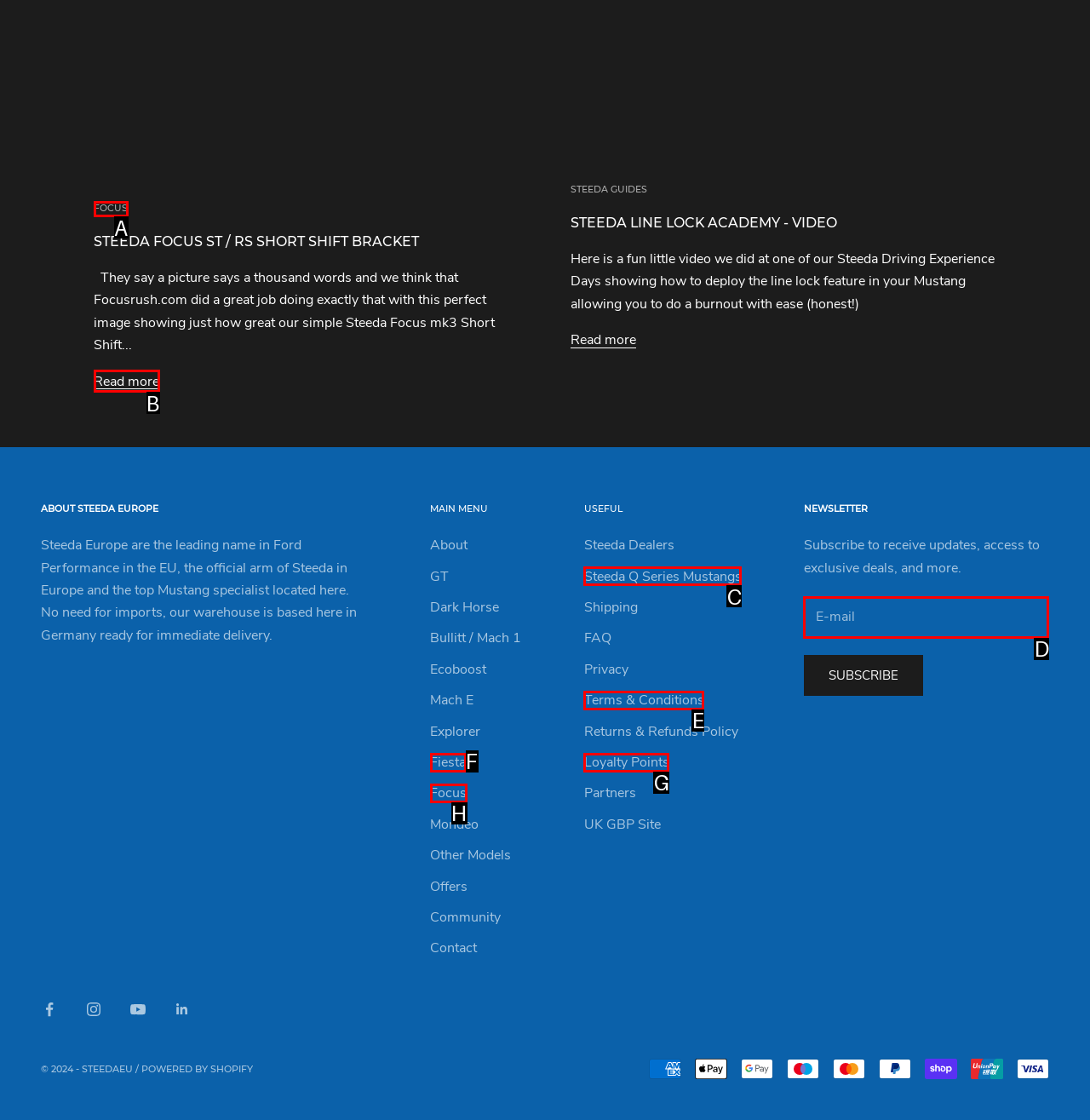Tell me which one HTML element best matches the description: Terms & Conditions Answer with the option's letter from the given choices directly.

E